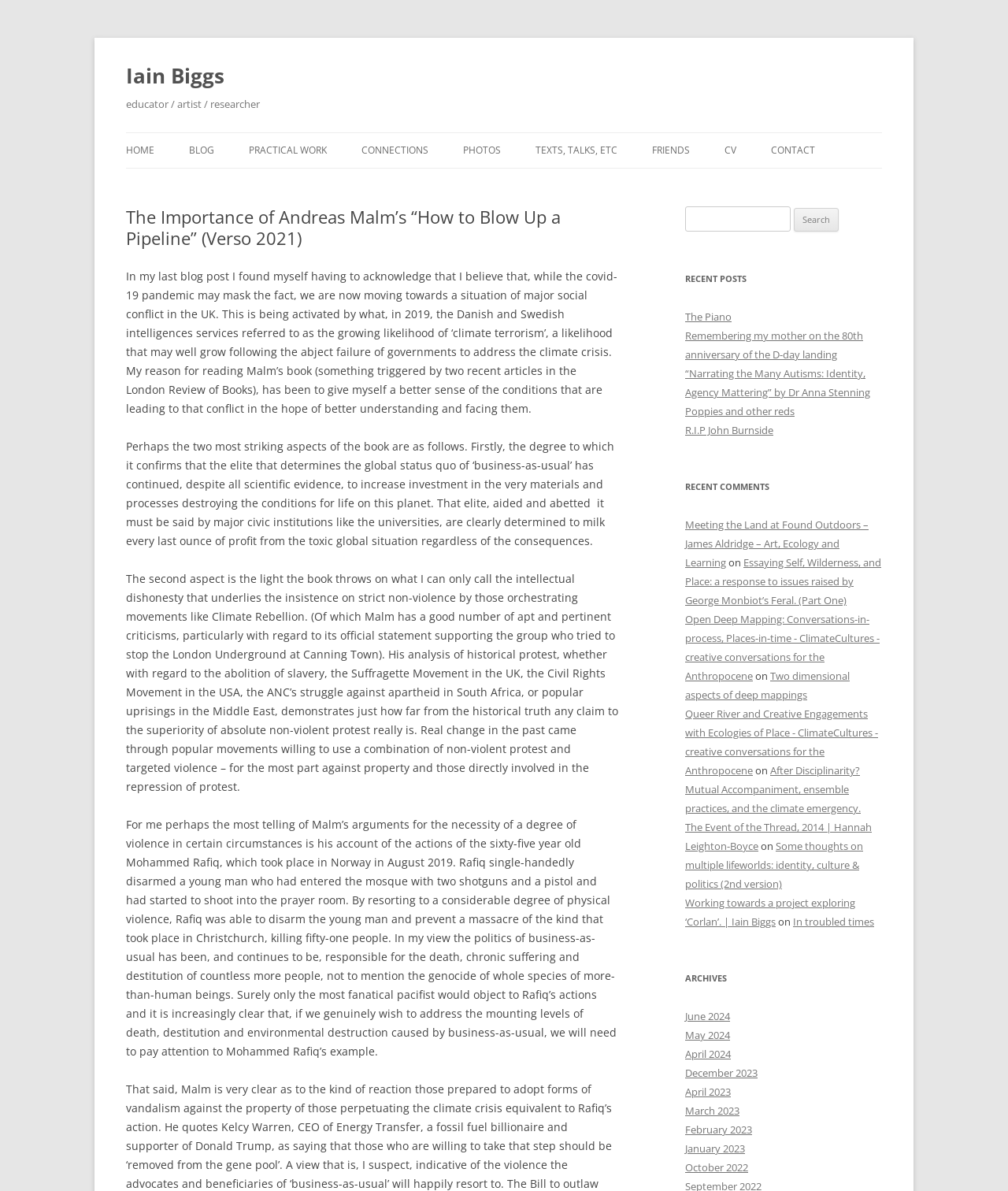Identify the bounding box coordinates for the element you need to click to achieve the following task: "Contact the author". The coordinates must be four float values ranging from 0 to 1, formatted as [left, top, right, bottom].

[0.765, 0.112, 0.809, 0.141]